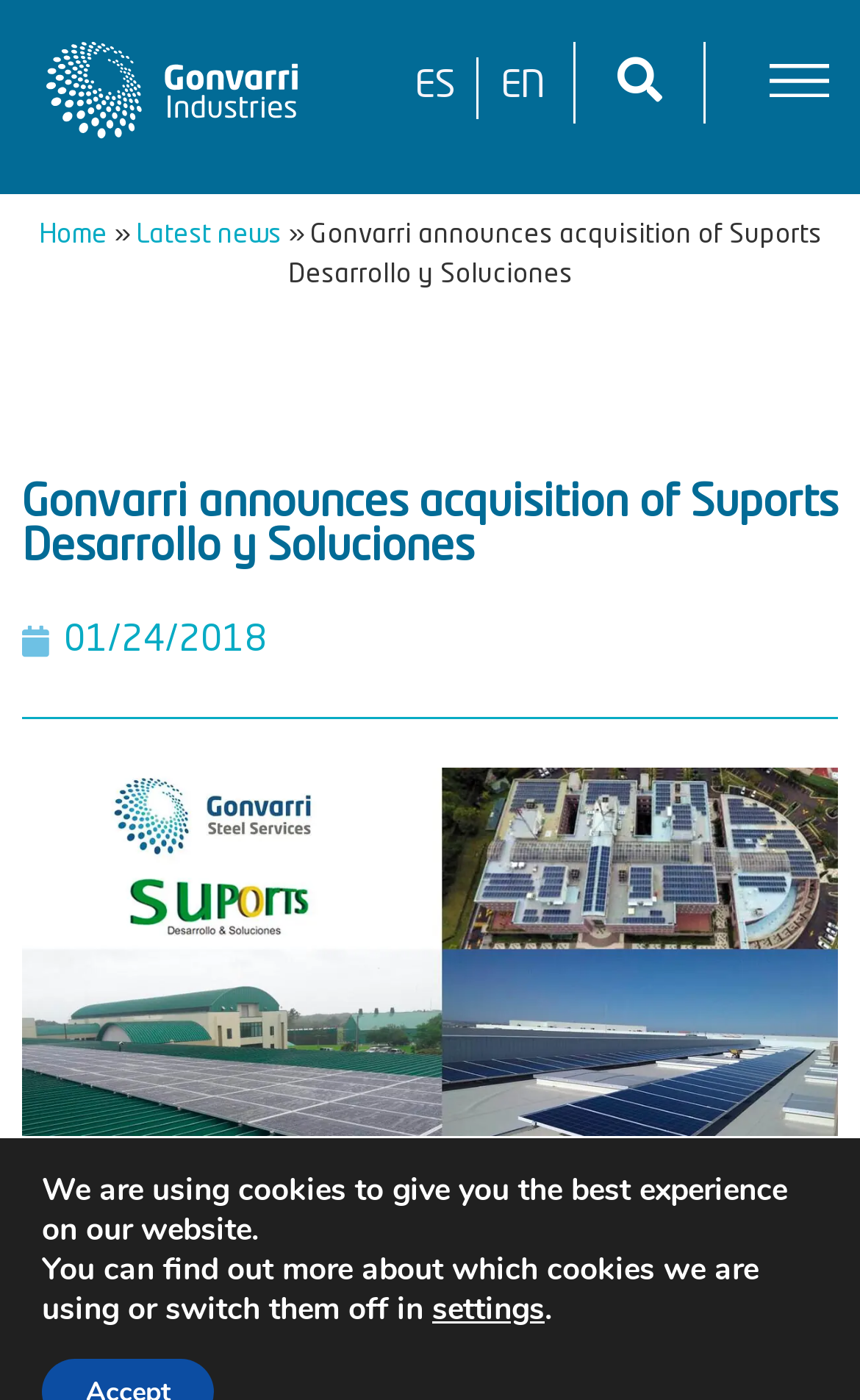What is the date of the acquisition announcement?
Based on the screenshot, respond with a single word or phrase.

24 January 2018